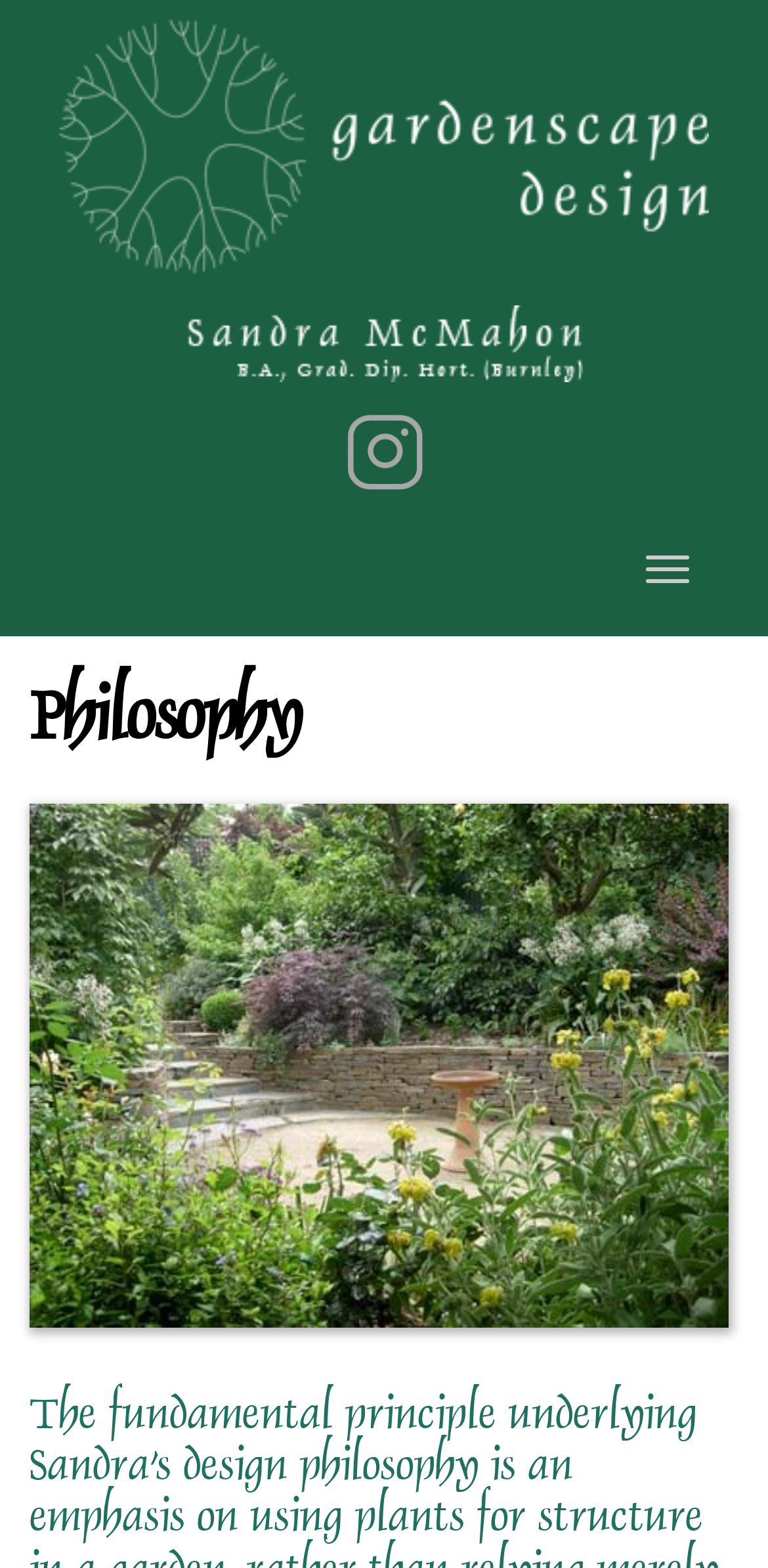What is the text on the first link?
Provide a detailed answer to the question, using the image to inform your response.

The first link in the tablist has the text 'Default design', which is also accompanied by an image with the same description.